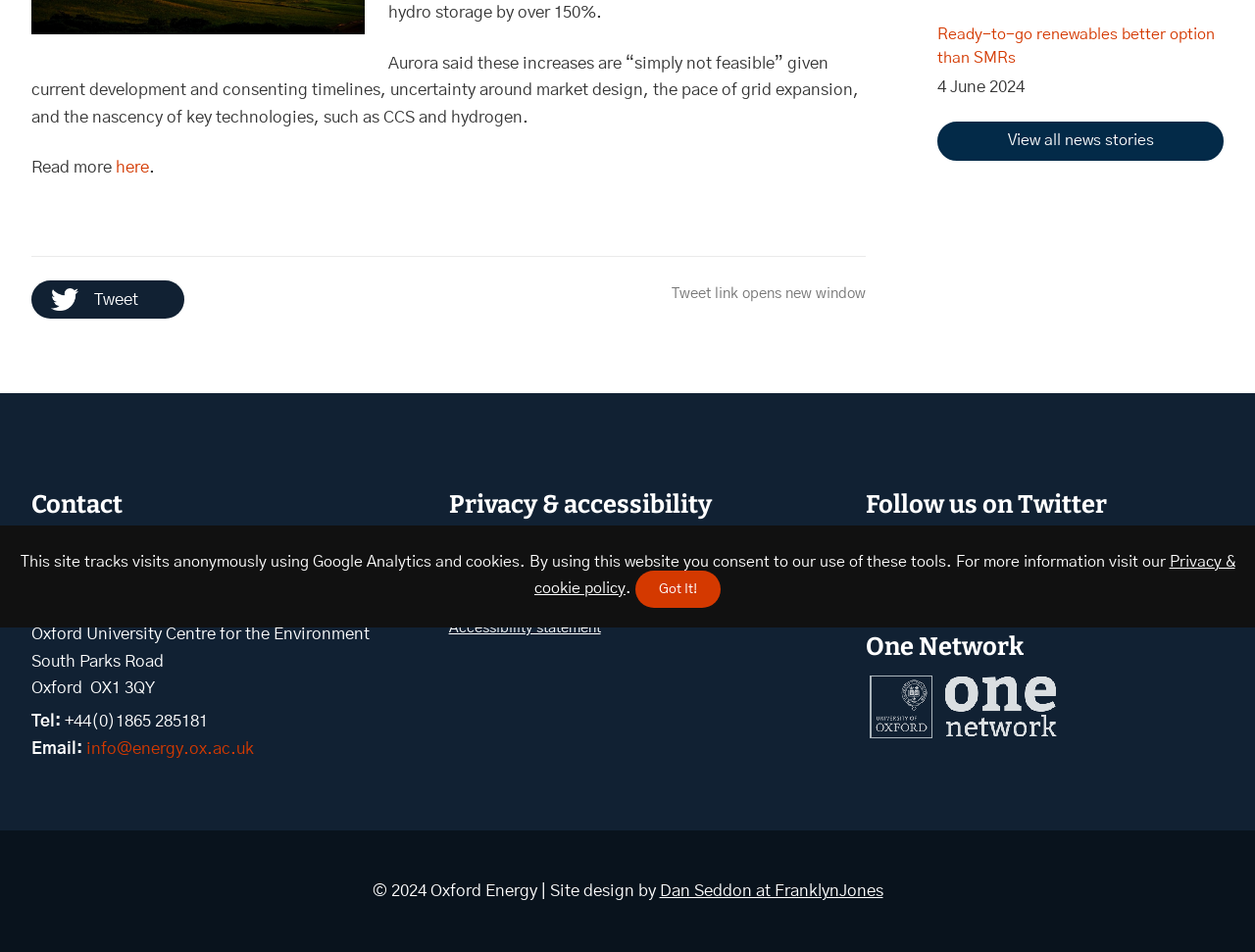Provide the bounding box coordinates for the UI element that is described by this text: "parent_node: Follow us on Twitter". The coordinates should be in the form of four float numbers between 0 and 1: [left, top, right, bottom].

[0.69, 0.588, 0.73, 0.606]